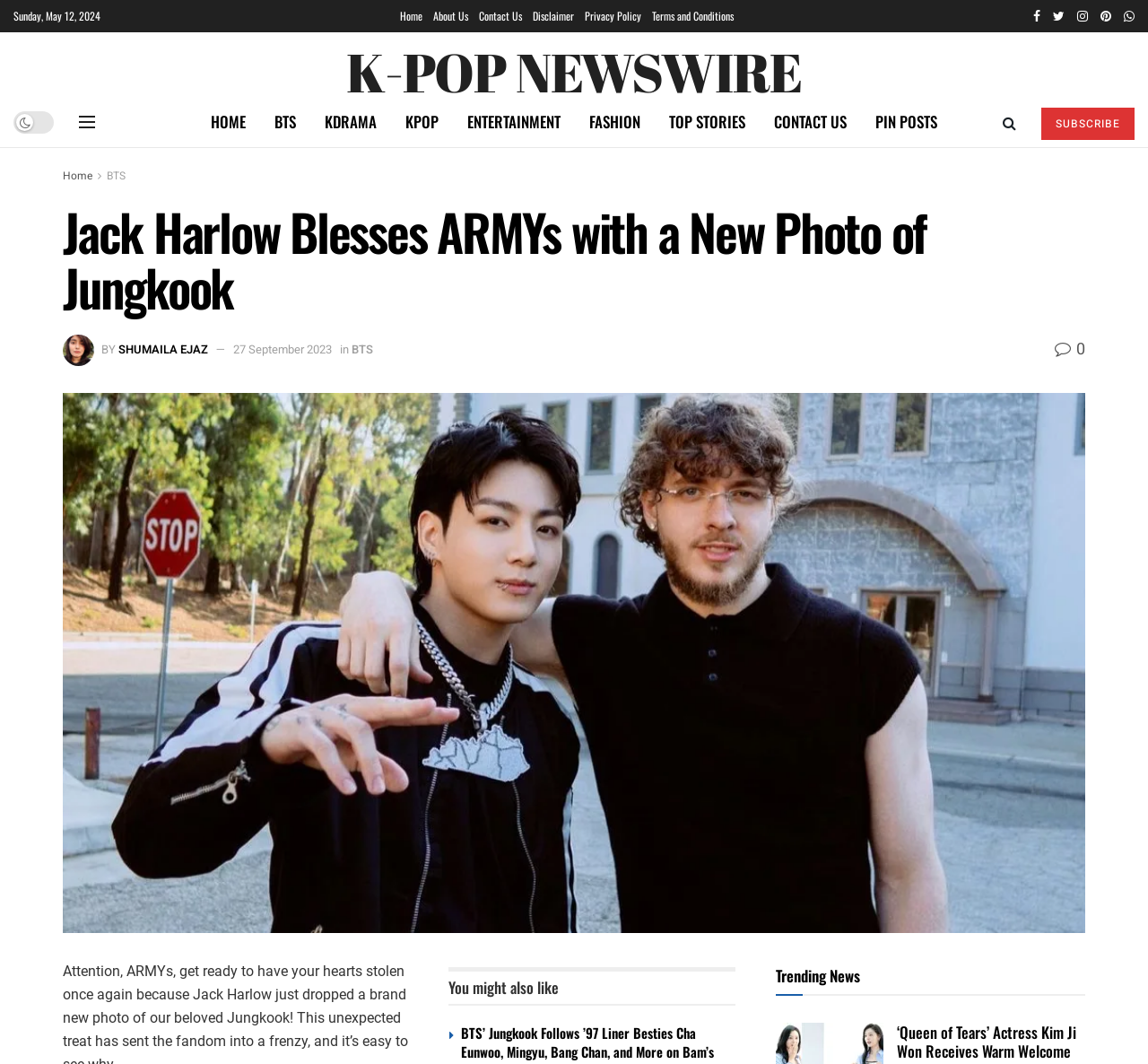Pinpoint the bounding box coordinates of the element to be clicked to execute the instruction: "Read the article by Shumaila Ejaz".

[0.103, 0.32, 0.181, 0.336]